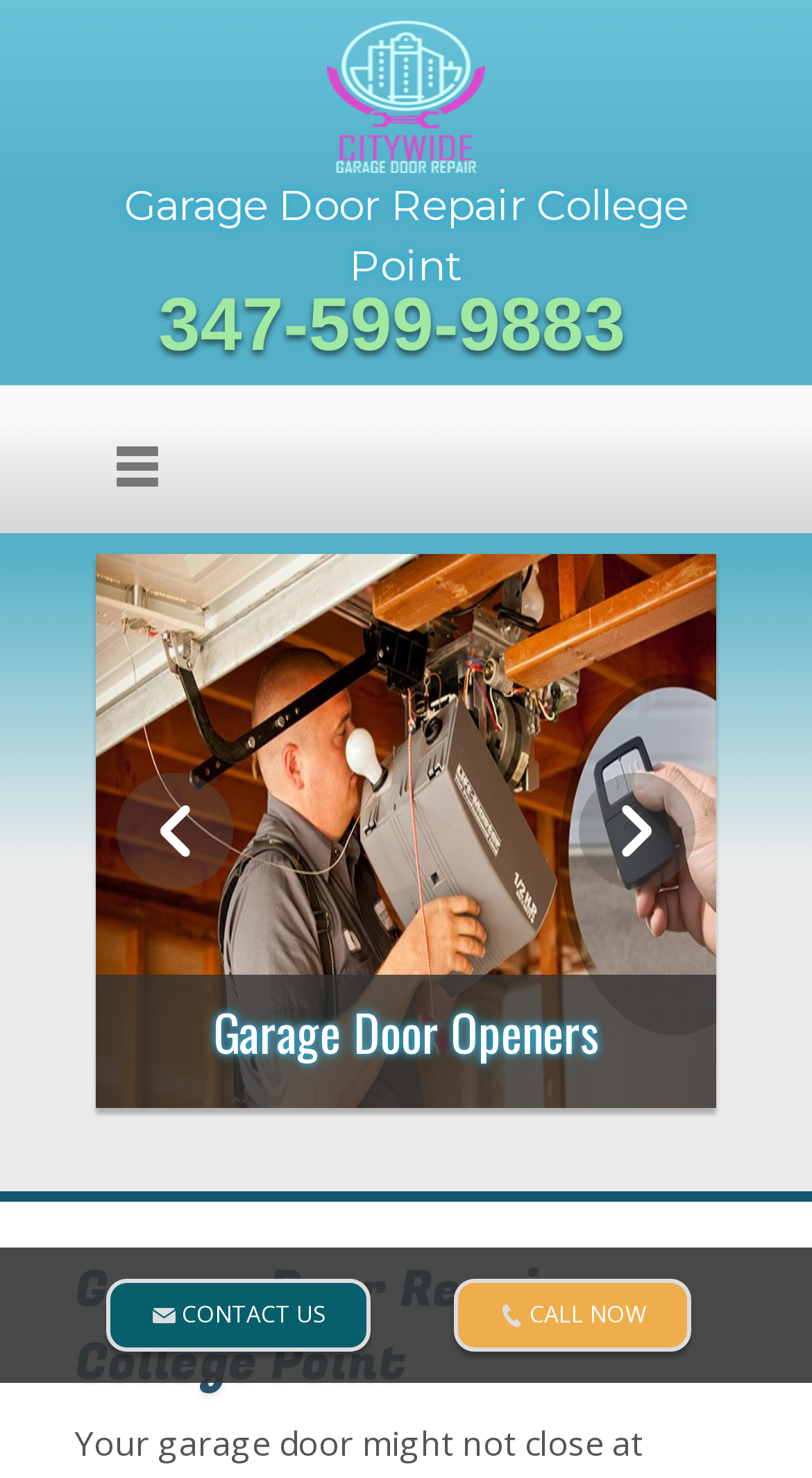What is the location served by this garage door repair service?
Use the screenshot to answer the question with a single word or phrase.

College Point, NY